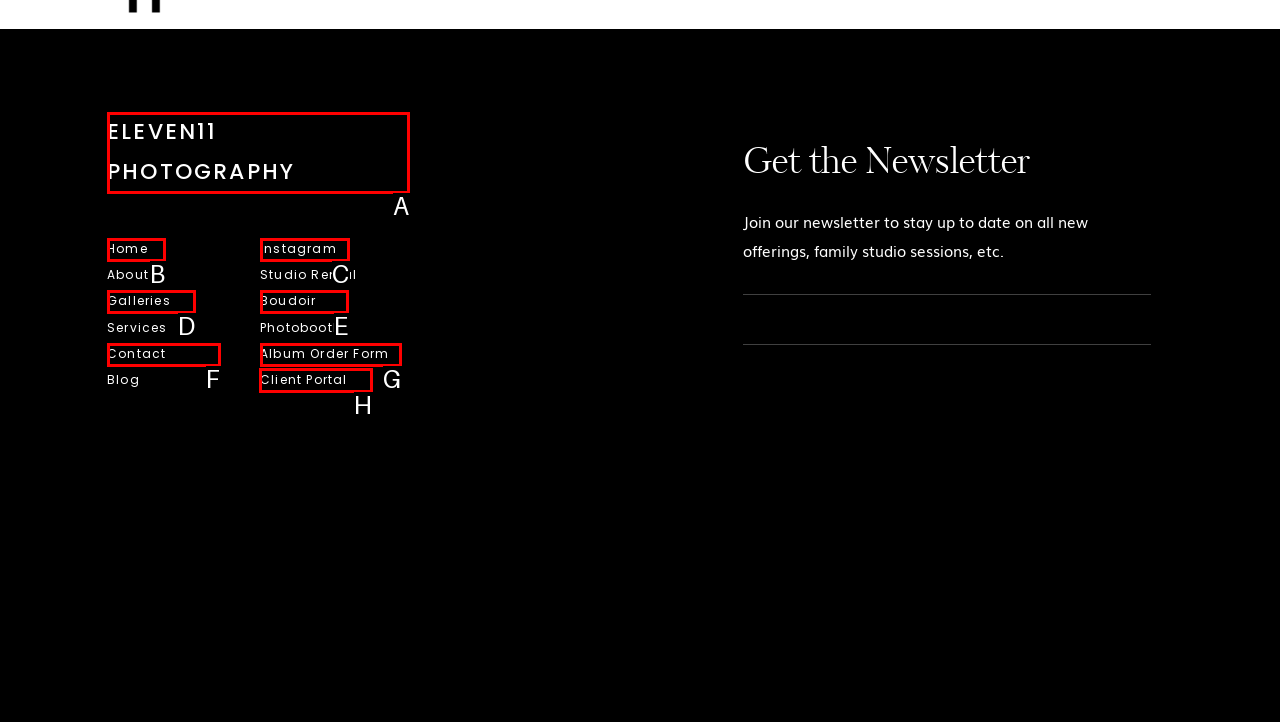Tell me which one HTML element I should click to complete the following task: Check out the Client Portal Answer with the option's letter from the given choices directly.

H